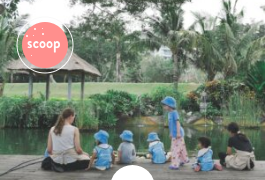Elaborate on the contents of the image in a comprehensive manner.

The image captures a serene outdoor scene by a pond, featuring a group of children and an adult engaging in a moment of exploration. The adult, seated on a wooden surface, faces a small group of four children, all wearing matching blue sun hats and clothing, creating a cohesive and playful look. The children appear to be captivated by the natural surroundings, possibly observing the water and its reflections. Behind them, lush greenery and palm trees frame the background, enhancing the tranquil atmosphere of the setting. To the left, a traditional-style shelter complements the idyllic landscape, creating an inviting space for families to enjoy nature. A circular icon labeled "scoop" adds a modern touch to the scene, potentially representing a feature or content related to family activities or experiences.